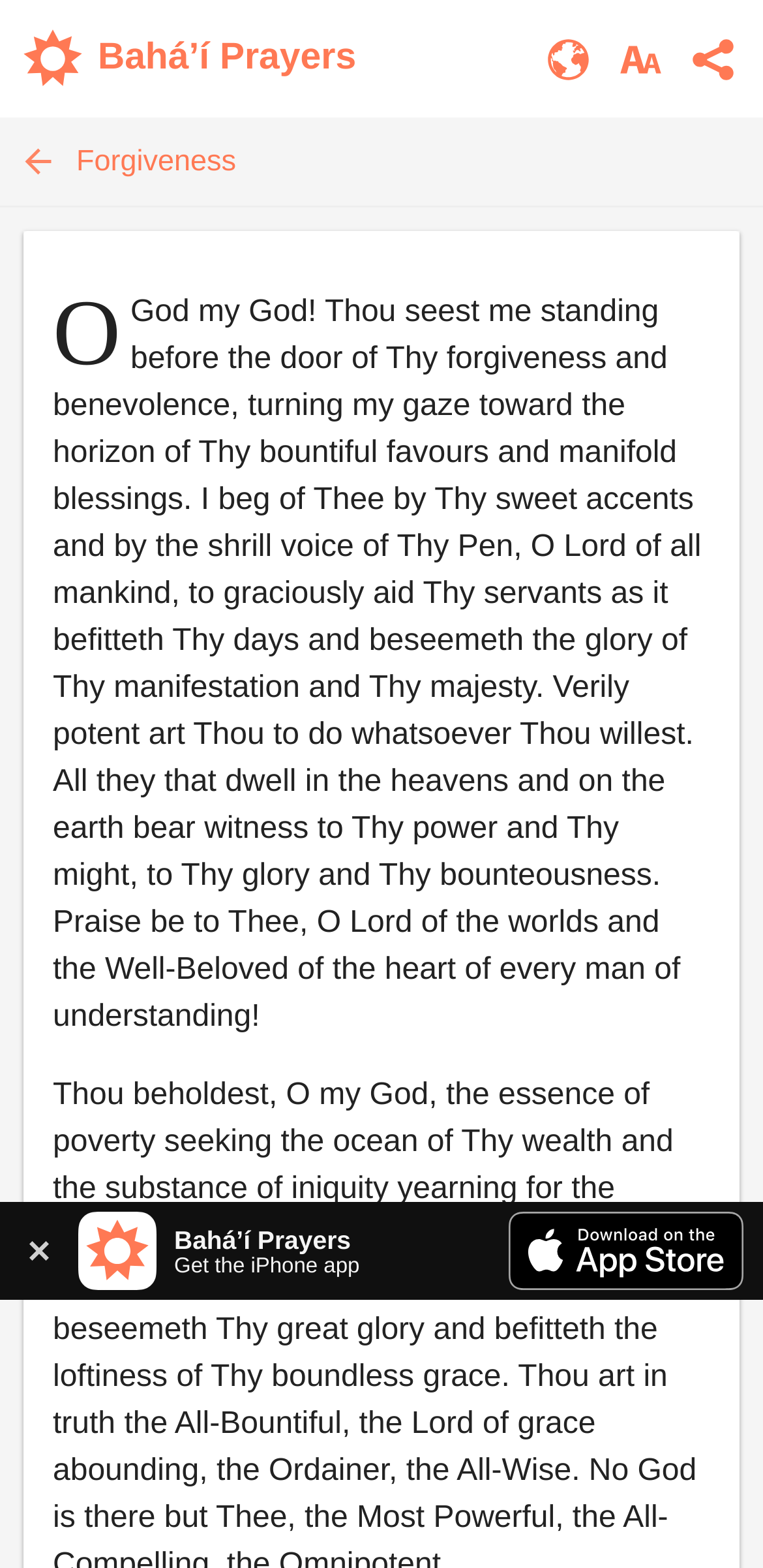Create an elaborate caption for the webpage.

This webpage appears to be a prayer page from the Bahá’í faith, with a focus on forgiveness and benevolence. At the top left corner, there is a logo of Bahá’í Prayers, accompanied by a link to the main page. To the right of the logo, there are three buttons: "Translations", "Change font", and "Share", each with a corresponding icon.

Below the top navigation bar, there is a link to go back to the previous page, labeled "Back Forgiveness", with an arrow icon pointing to the left. The main content of the page is a prayer, which takes up most of the screen space. The prayer is a heartfelt plea to God for forgiveness, benevolence, and guidance.

At the bottom of the page, there is a banner promoting the iPhone app of Bahá’í Prayers, with an icon of the app and a call-to-action to "Get the iPhone app". There is also a button to close the app banner. On the right side of the banner, there is a link to download the app from the App Store, with an icon of the App Store logo.